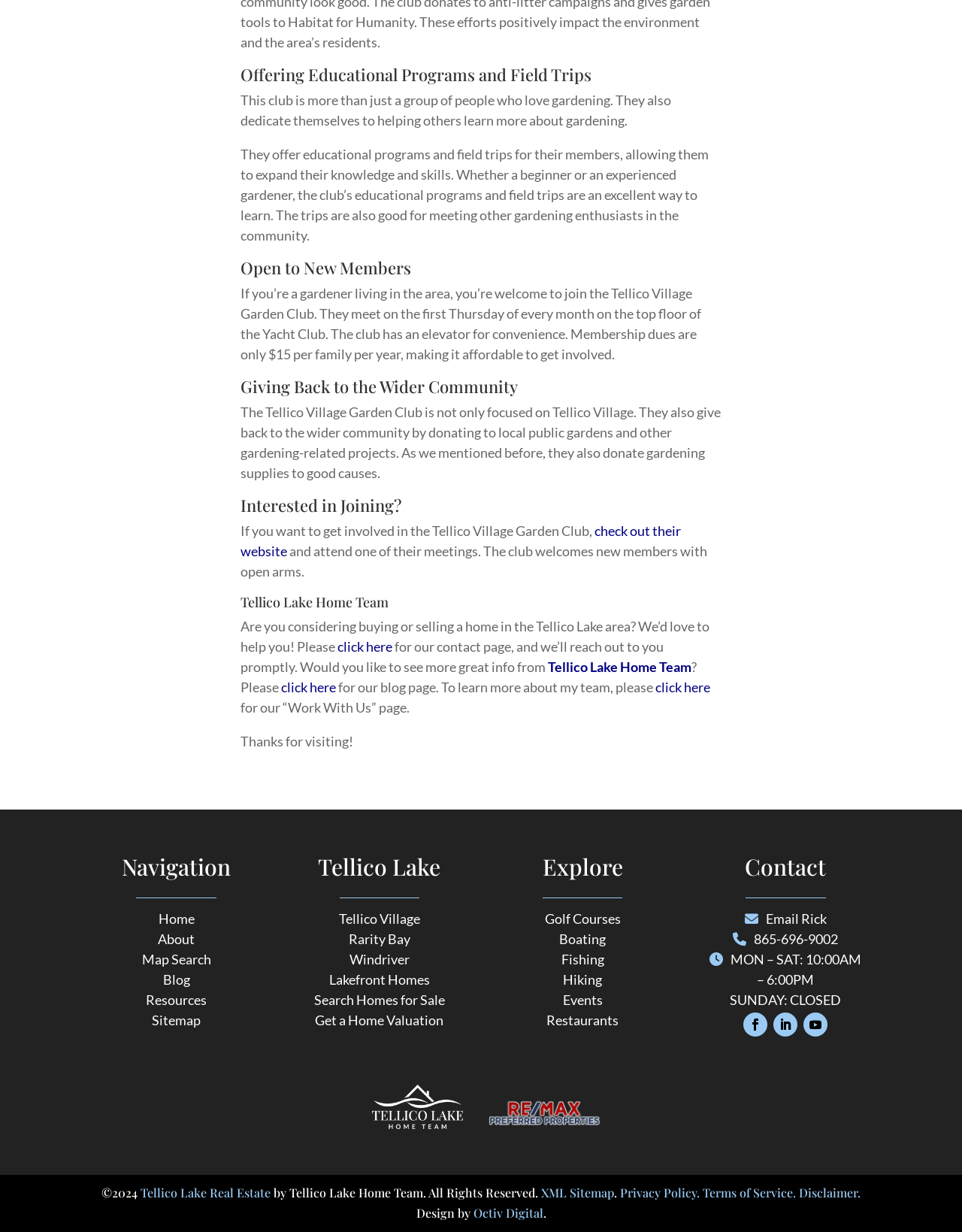Please identify the bounding box coordinates of the element that needs to be clicked to perform the following instruction: "click here for our contact page".

[0.351, 0.518, 0.408, 0.532]